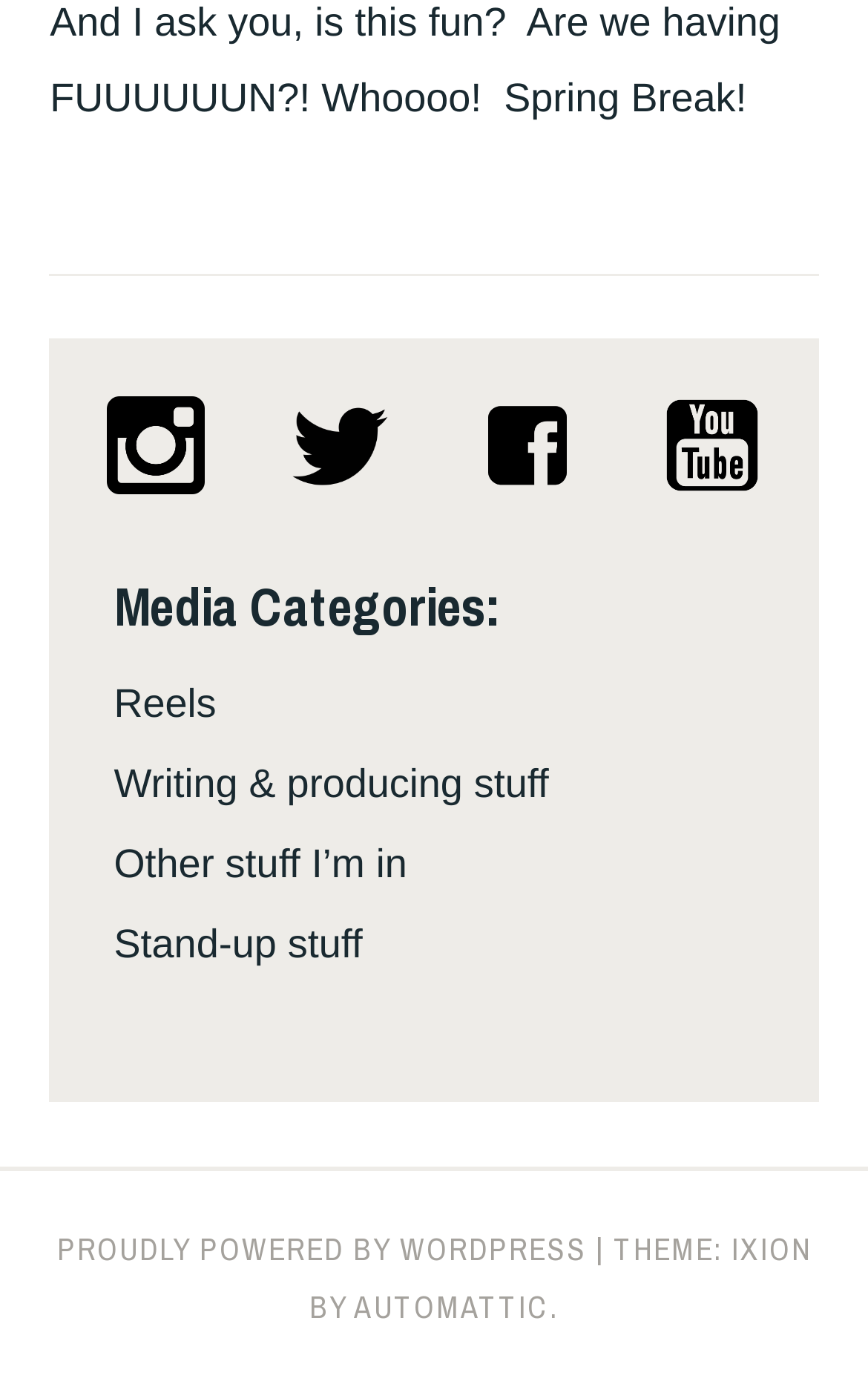From the element description T V R, predict the bounding box coordinates of the UI element. The coordinates must be specified in the format (top-left x, top-left y, bottom-right x, bottom-right y) and should be within the 0 to 1 range.

None